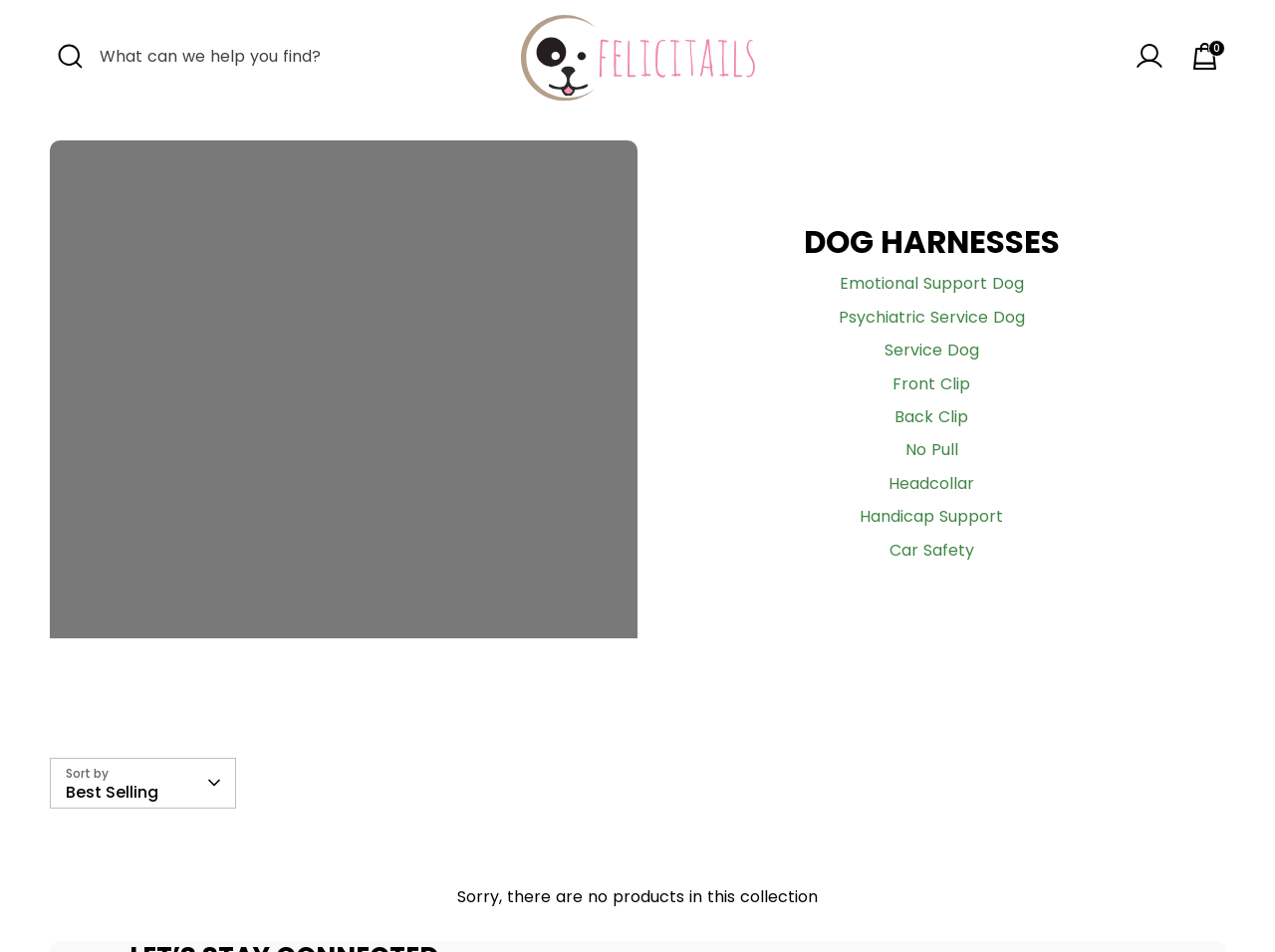Identify the bounding box coordinates of the region I need to click to complete this instruction: "Explore dog harnesses".

[0.5, 0.236, 0.961, 0.273]